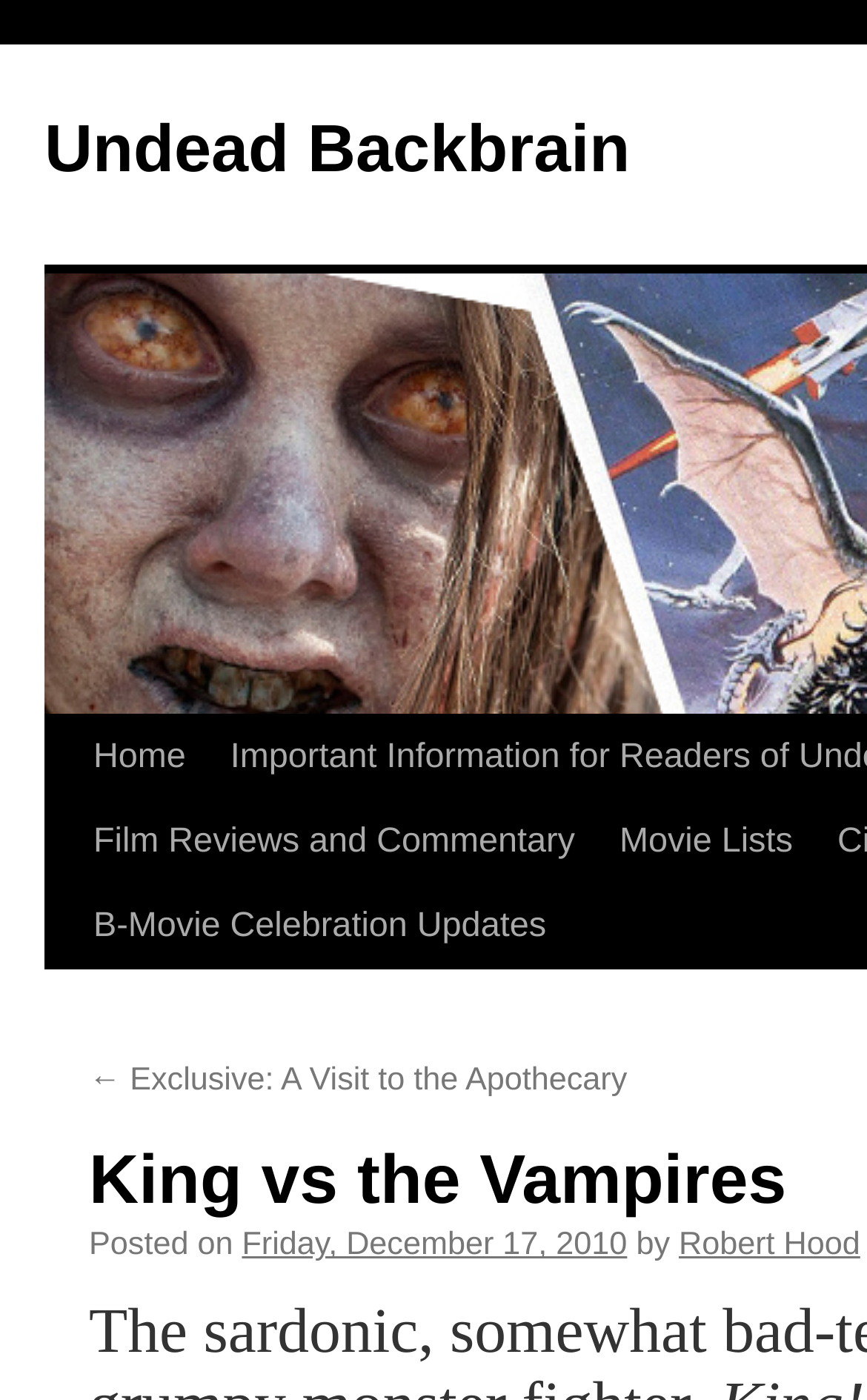Give a detailed account of the webpage, highlighting key information.

The webpage is about "King vs the Vampires" and appears to be a blog or article page. At the top, there is a navigation menu with links to "Home", "Film Reviews and Commentary", "Movie Lists", and "B-Movie Celebration Updates". The "B-Movie Celebration Updates" link has a sub-link to an article titled "Exclusive: A Visit to the Apothecary".

Below the navigation menu, there is a main content area. The article title "King vs the Vampires | Undead Backbrain" is displayed prominently. To the right of the title, there is a link to "Skip to content", which suggests that the page may have a lot of content.

The main article content is not explicitly described in the accessibility tree, but there is a section that appears to be a post metadata or footer area. This section contains text "Posted on" followed by a link to the date "Friday, December 17, 2010", and then the text "by" followed by a link to the author "Robert Hood". This suggests that the article was written by Robert Hood and published on December 17, 2010.